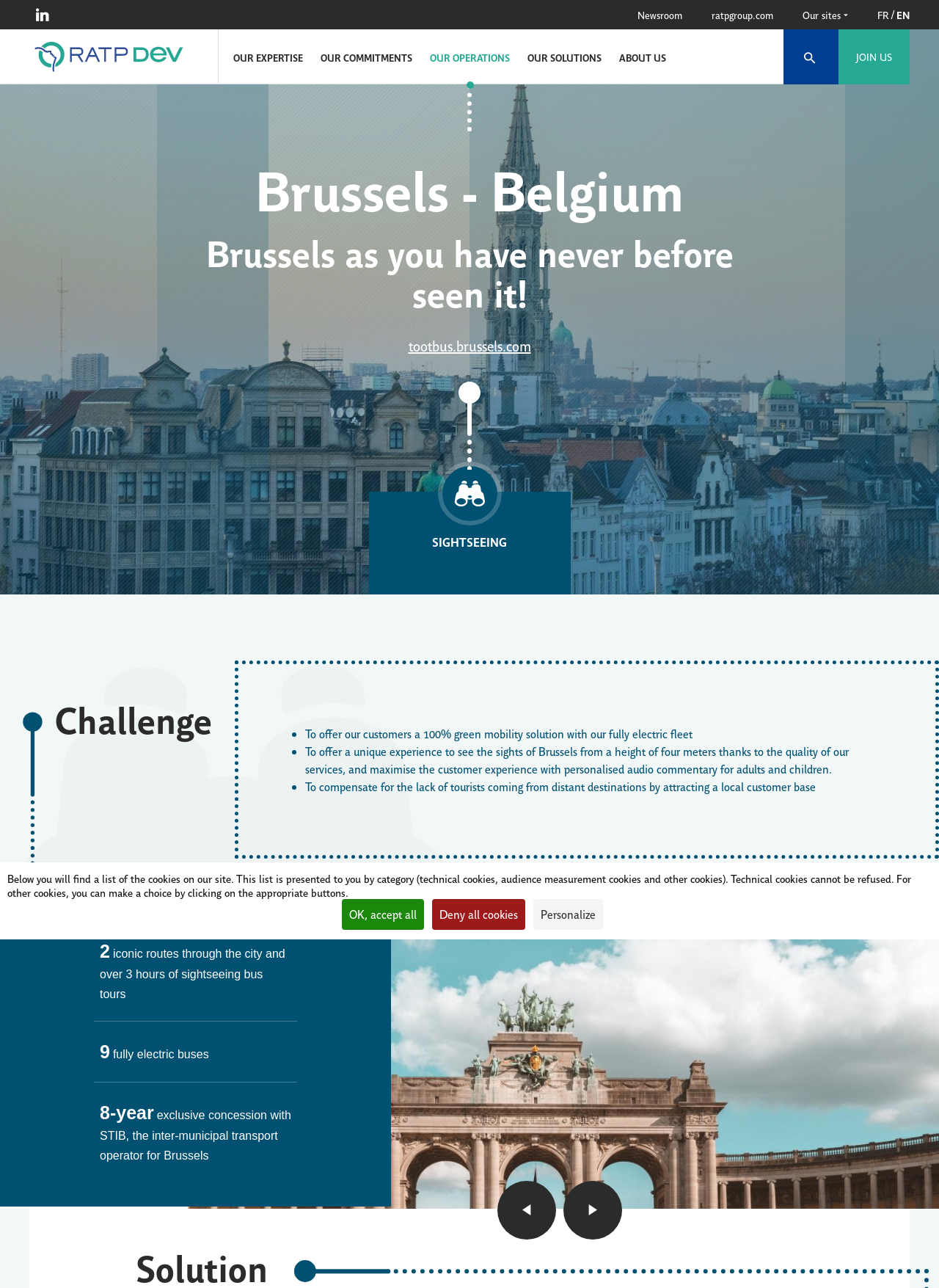Find the bounding box coordinates for the element that must be clicked to complete the instruction: "Explore the sightseeing options". The coordinates should be four float numbers between 0 and 1, indicated as [left, top, right, bottom].

[0.393, 0.362, 0.607, 0.427]